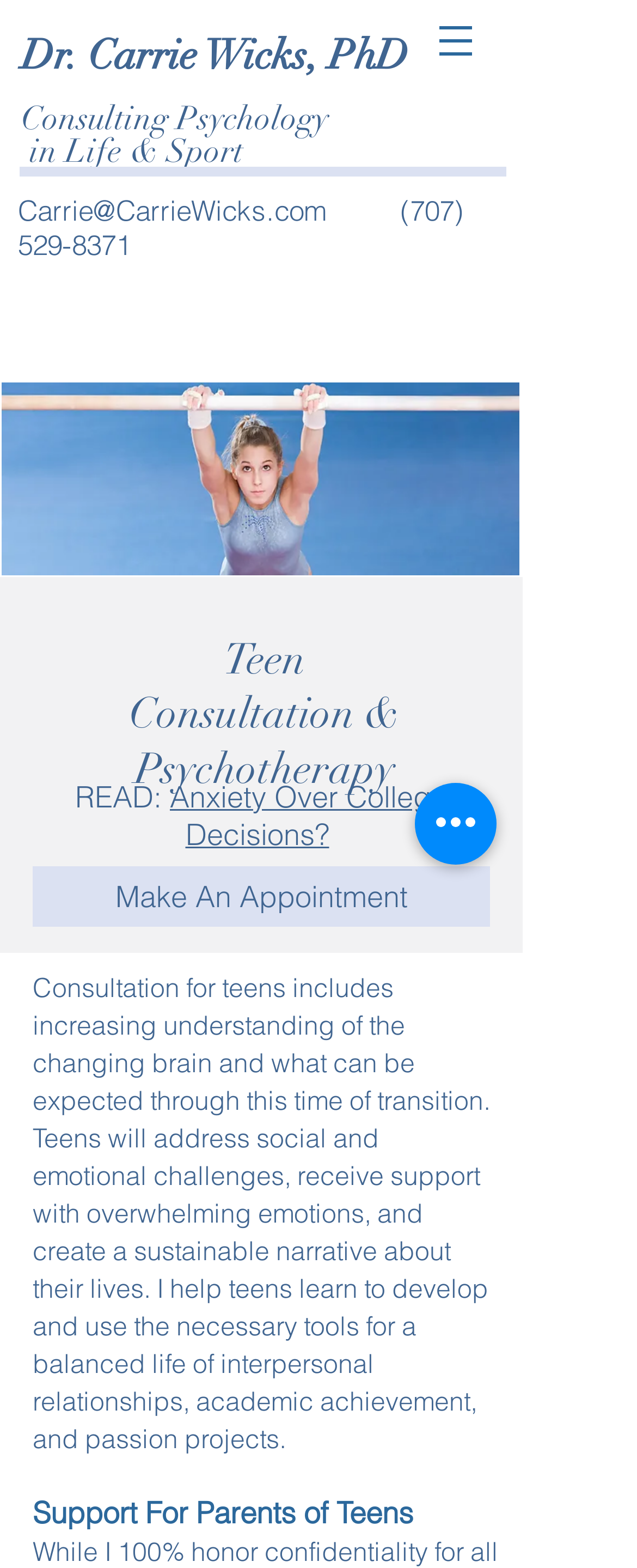What is the topic of the article 'Anxiety Over College Decisions?'
Please give a detailed and elaborate explanation in response to the question.

The article 'Anxiety Over College Decisions?' is likely about anxiety related to college decisions, as the title suggests. This is also consistent with the theme of the webpage, which focuses on mental skills to manage anxiety and increase confidence.